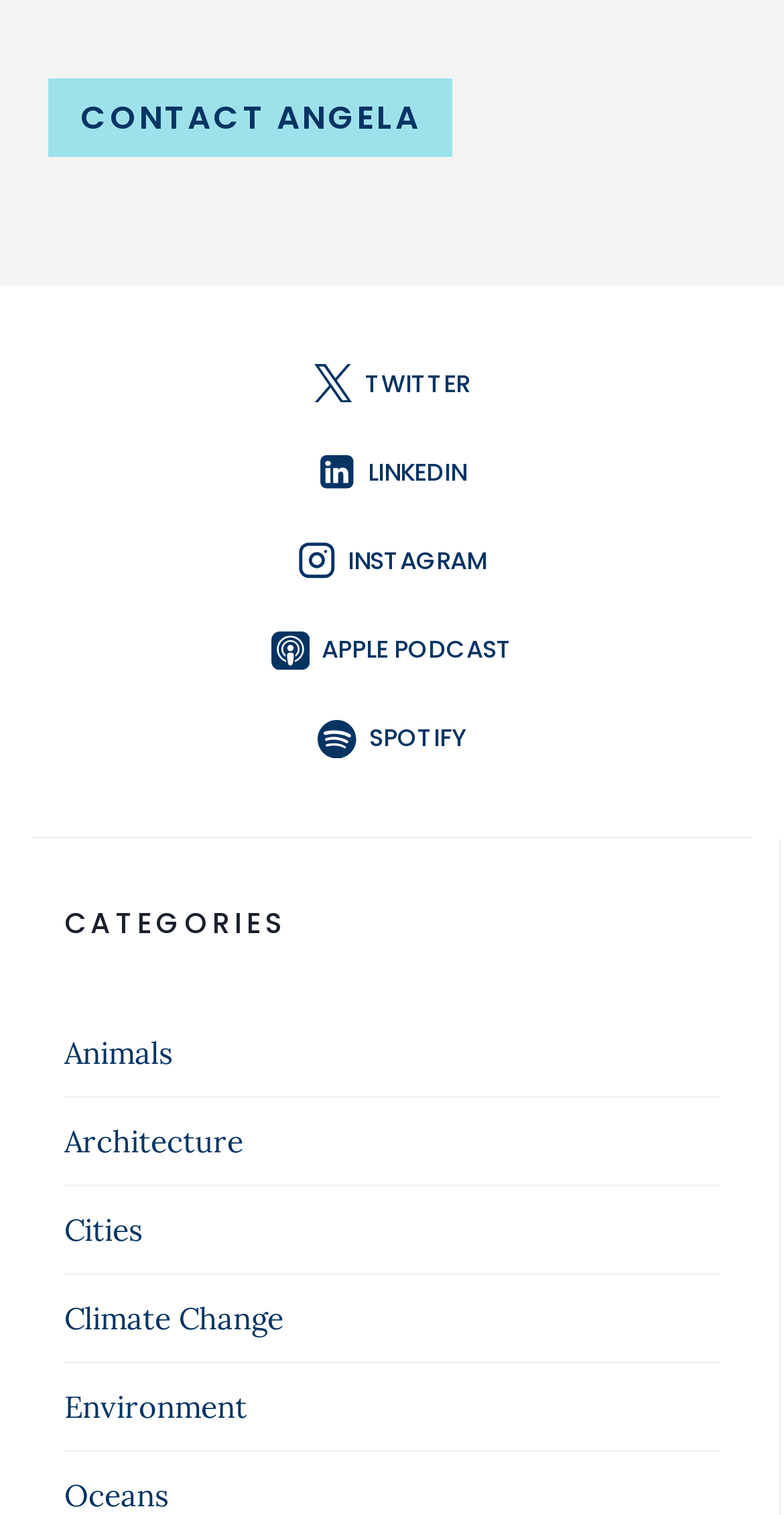Determine the bounding box coordinates for the area that should be clicked to carry out the following instruction: "Contact Angela".

[0.062, 0.052, 0.578, 0.103]